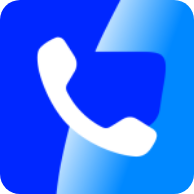Offer a detailed explanation of the image's components.

The image displayed features the logo of the "Truecaller" application, designed prominently in a square format. The logo showcases a vibrant blue background, symbolizing reliability and trust. In the center, there is a stylized white telephone icon, representing the app’s focus on caller identification and communication. Truecaller is widely recognized for its ability to provide users with real-time information about incoming calls, helping to identify unknown callers and block spam calls, enhancing overall calling safety. This logo embodies the essence of the app’s functionality, making it a recognizable symbol for users seeking enhanced calling experiences.